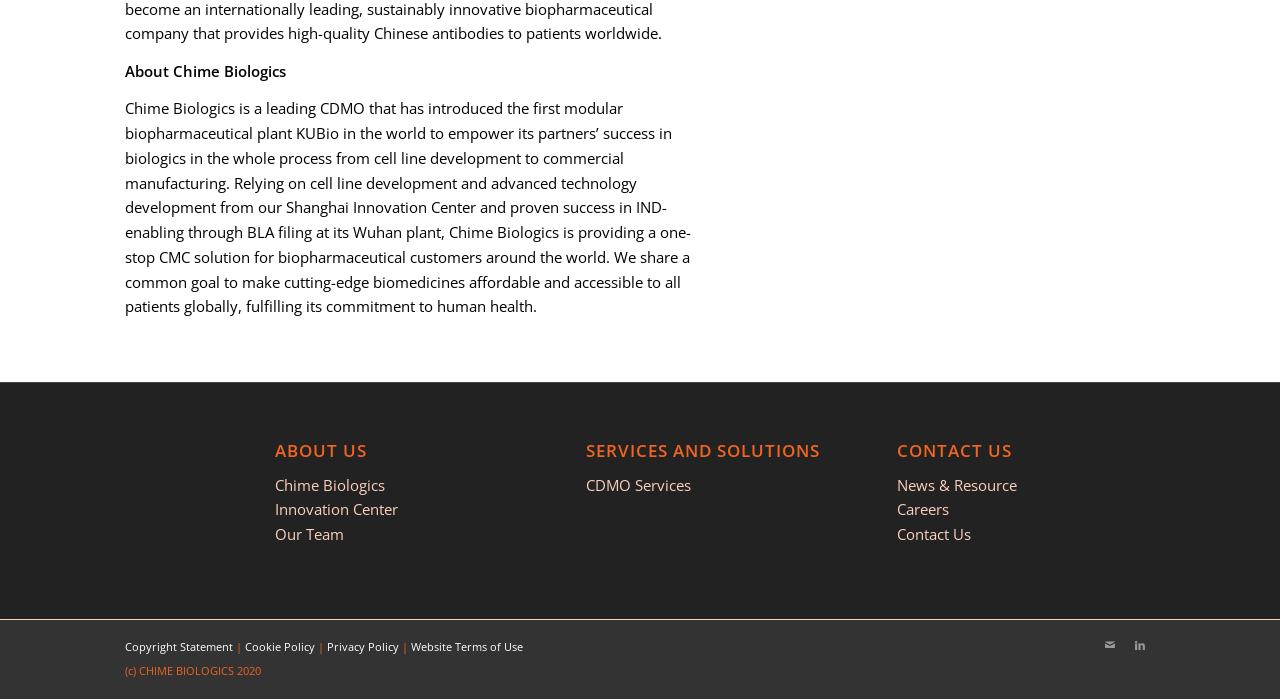What services does the company provide?
Please interpret the details in the image and answer the question thoroughly.

The company provides CDMO Services, which is mentioned in the link element with the text 'CDMO Services' under the heading 'SERVICES AND SOLUTIONS'.